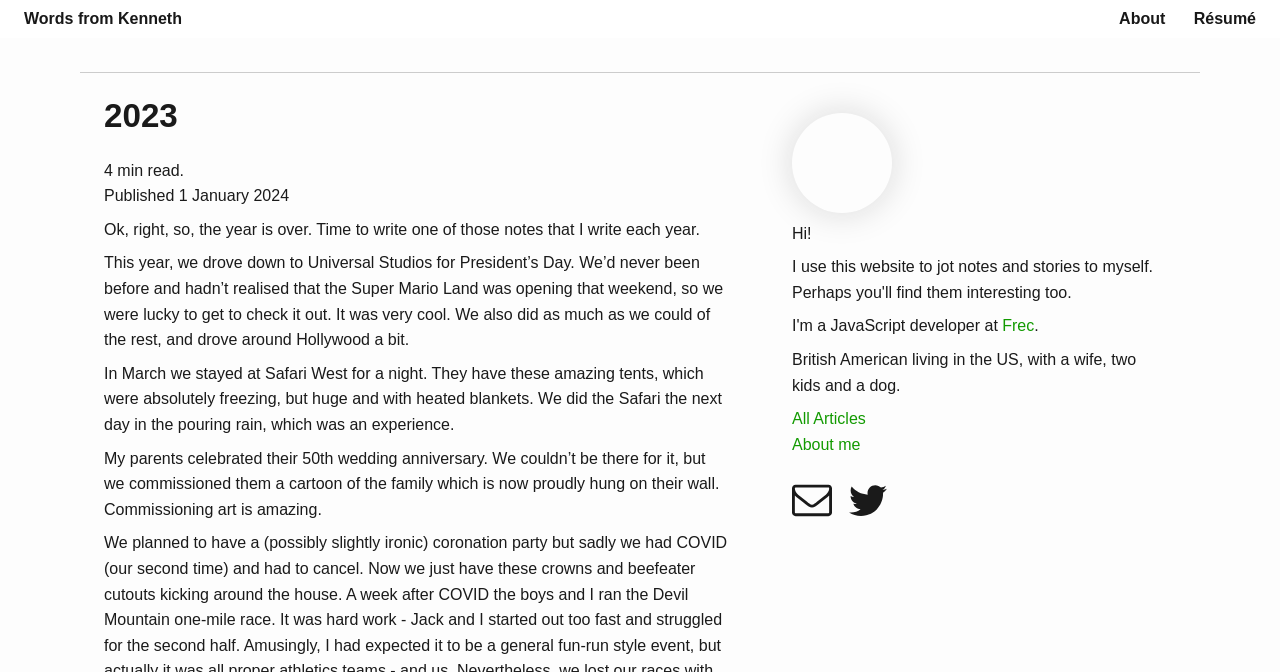Extract the top-level heading from the webpage and provide its text.

Words from Kenneth